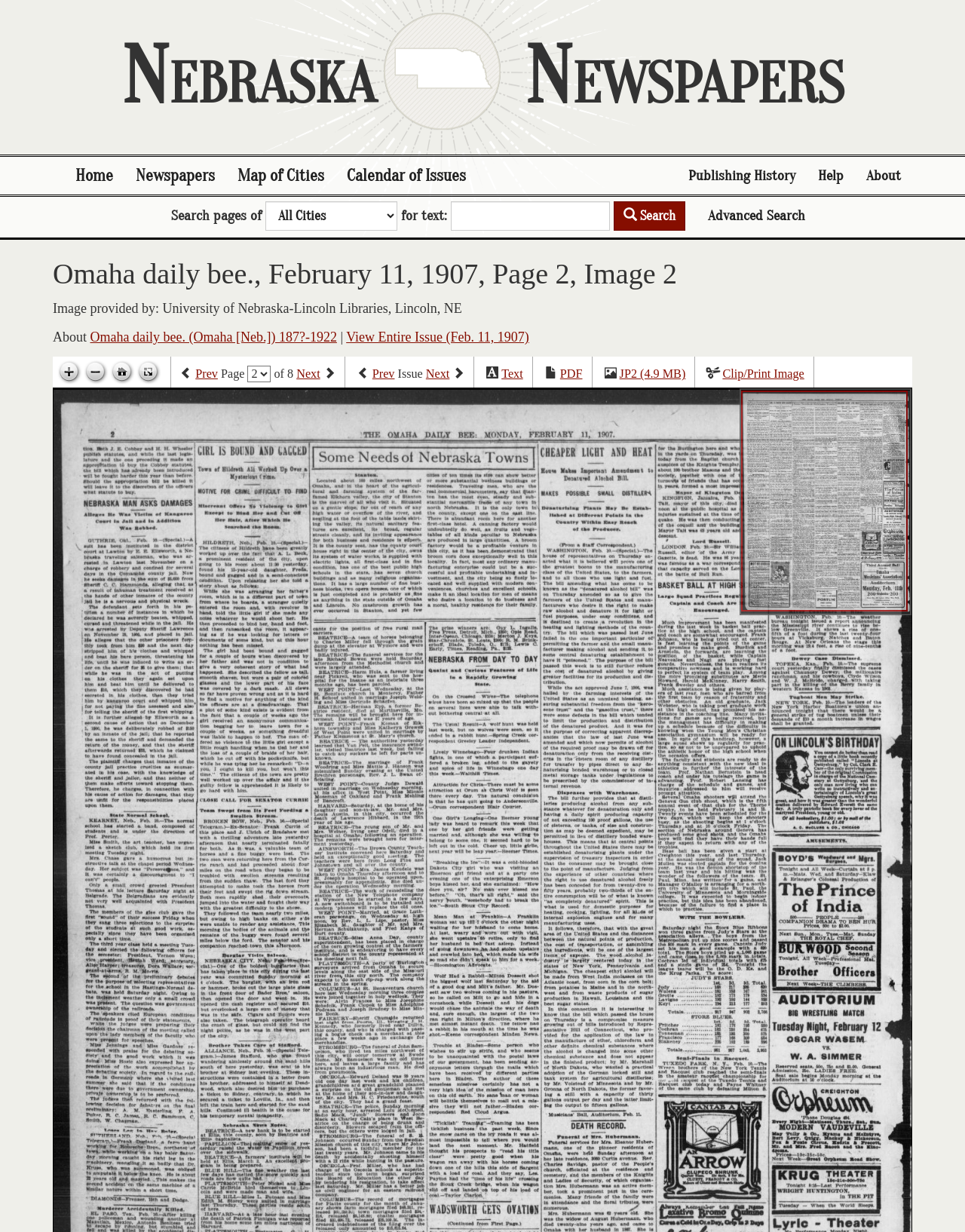Using the element description provided, determine the bounding box coordinates in the format (top-left x, top-left y, bottom-right x, bottom-right y). Ensure that all values are floating point numbers between 0 and 1. Element description: Clip/Print Image

[0.749, 0.298, 0.833, 0.309]